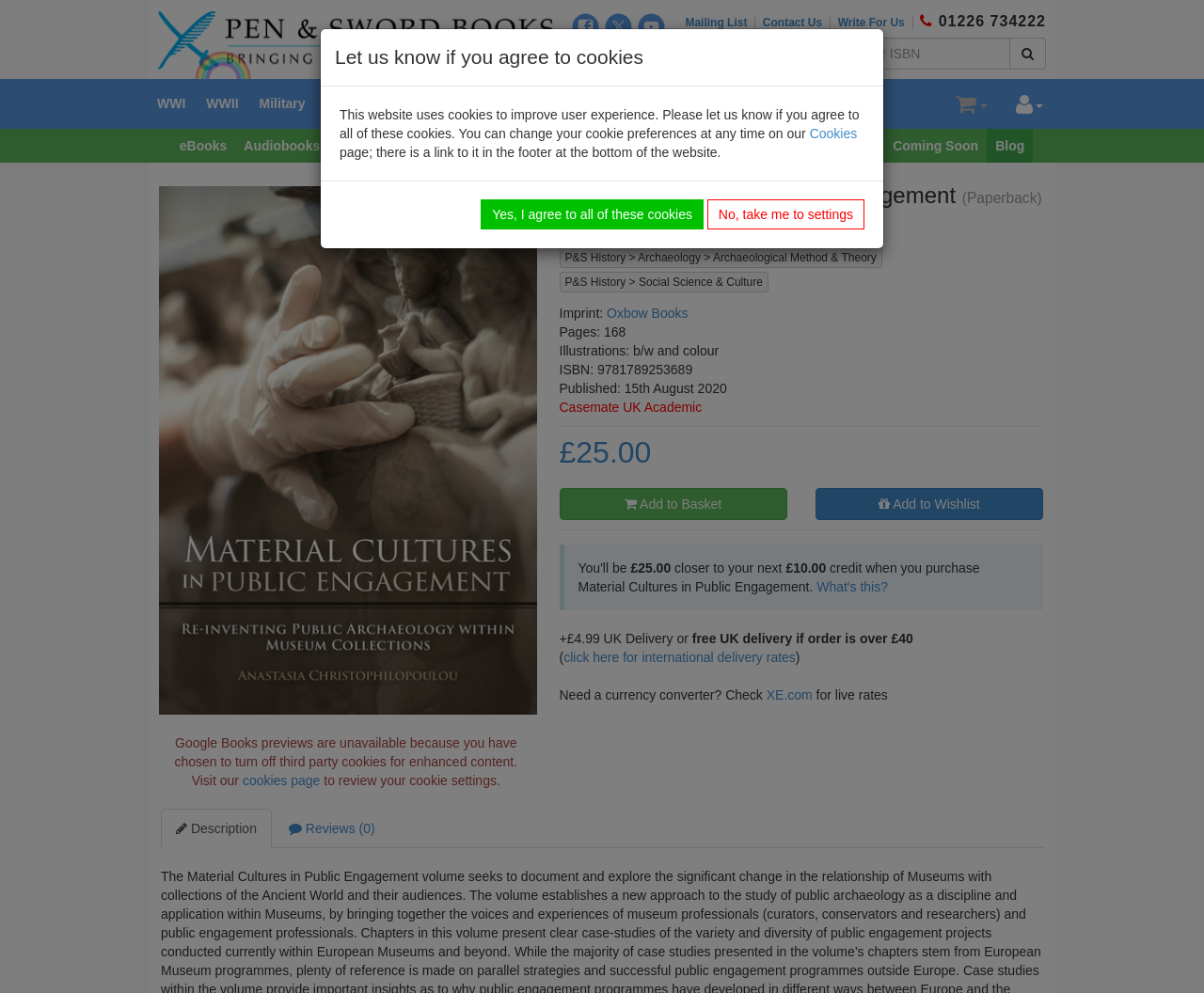Identify the bounding box coordinates for the UI element described as: "DVDs". The coordinates should be provided as four floats between 0 and 1: [left, top, right, bottom].

[0.273, 0.13, 0.316, 0.164]